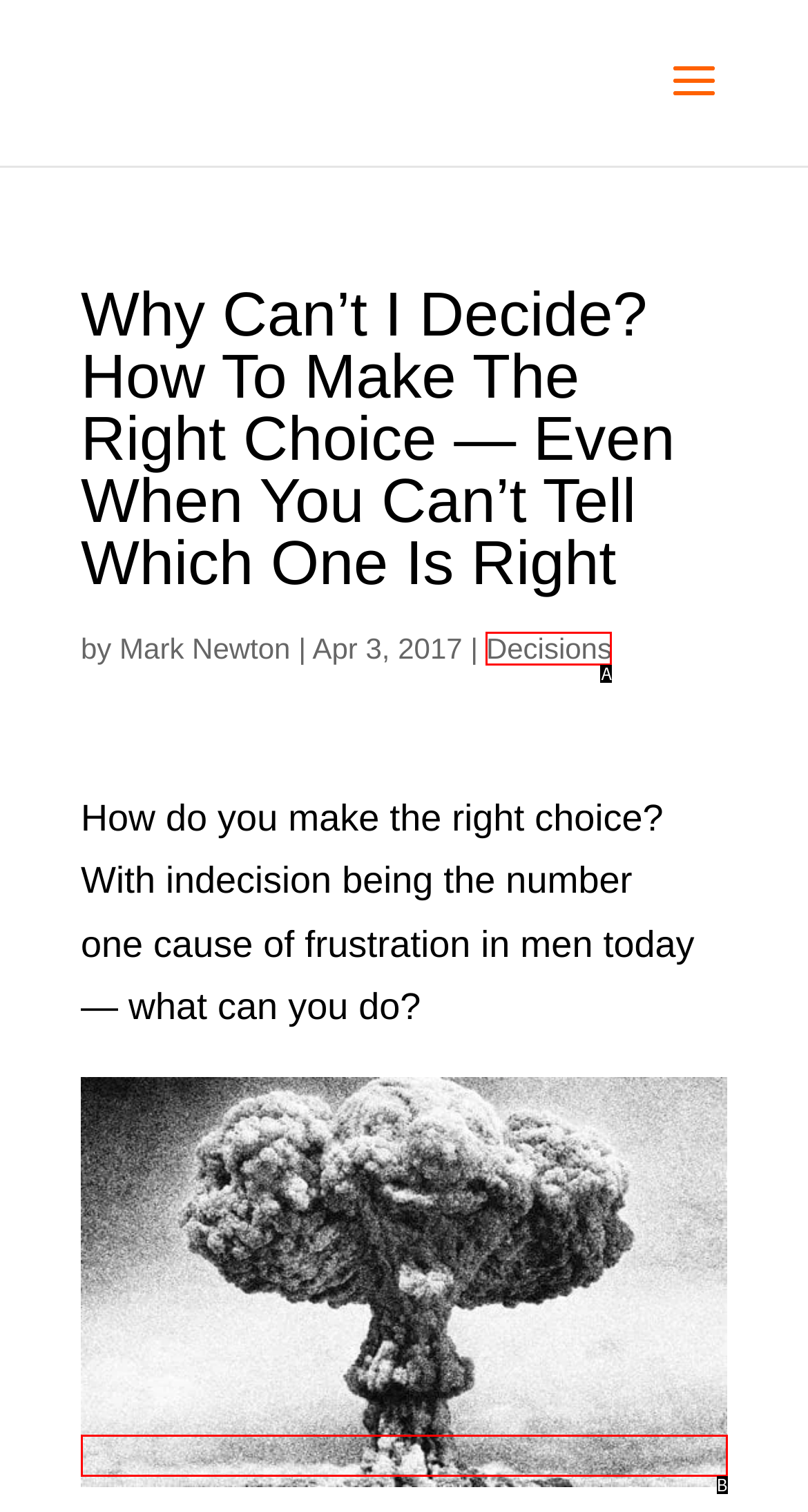Determine which option fits the following description: Decisions
Answer with the corresponding option's letter directly.

A